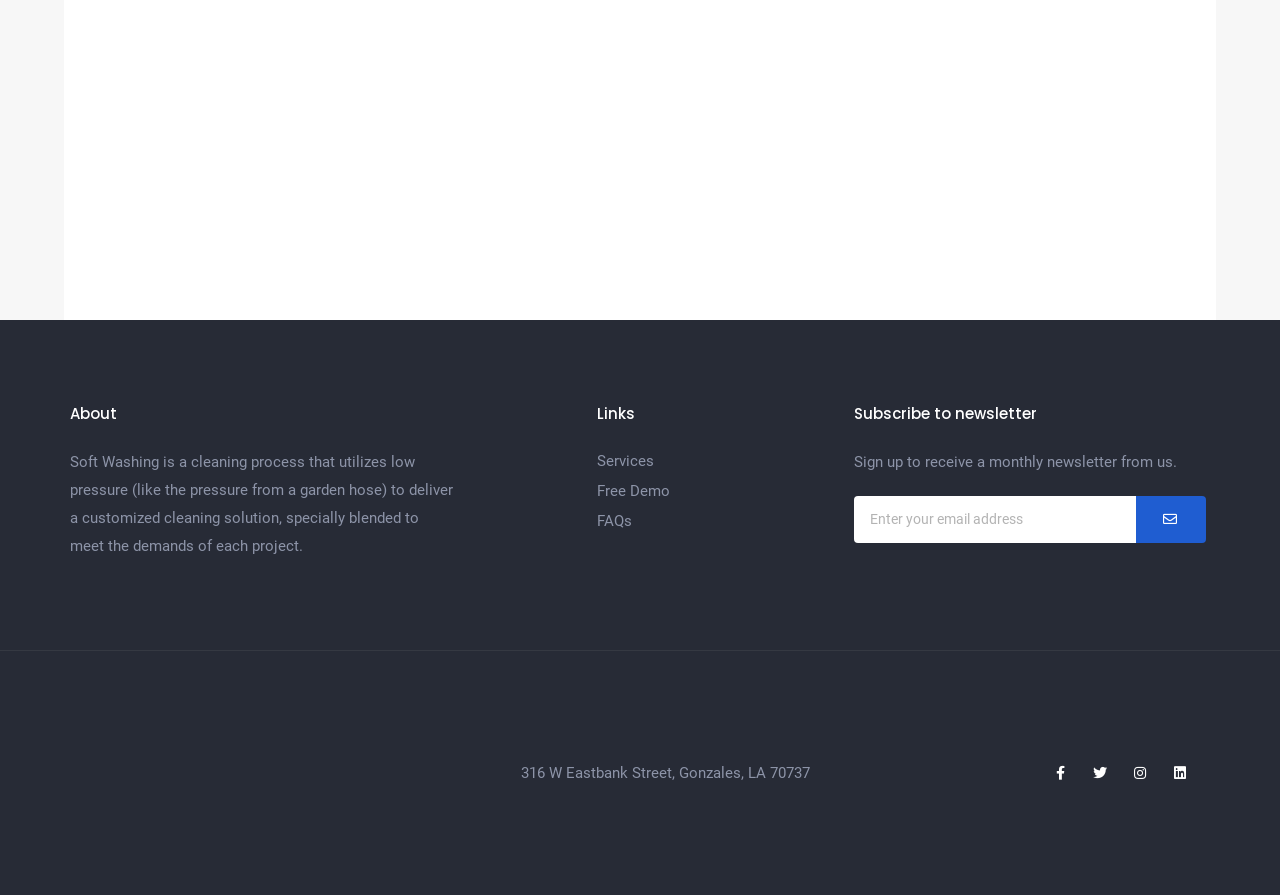What is the purpose of the 'Soft Washing' process?
Can you provide an in-depth and detailed response to the question?

The purpose of the 'Soft Washing' process can be found in the text at the top of the page, which explains that it 'utilizes low pressure... to deliver a customized cleaning solution, specially blended to meet the demands of each project'.